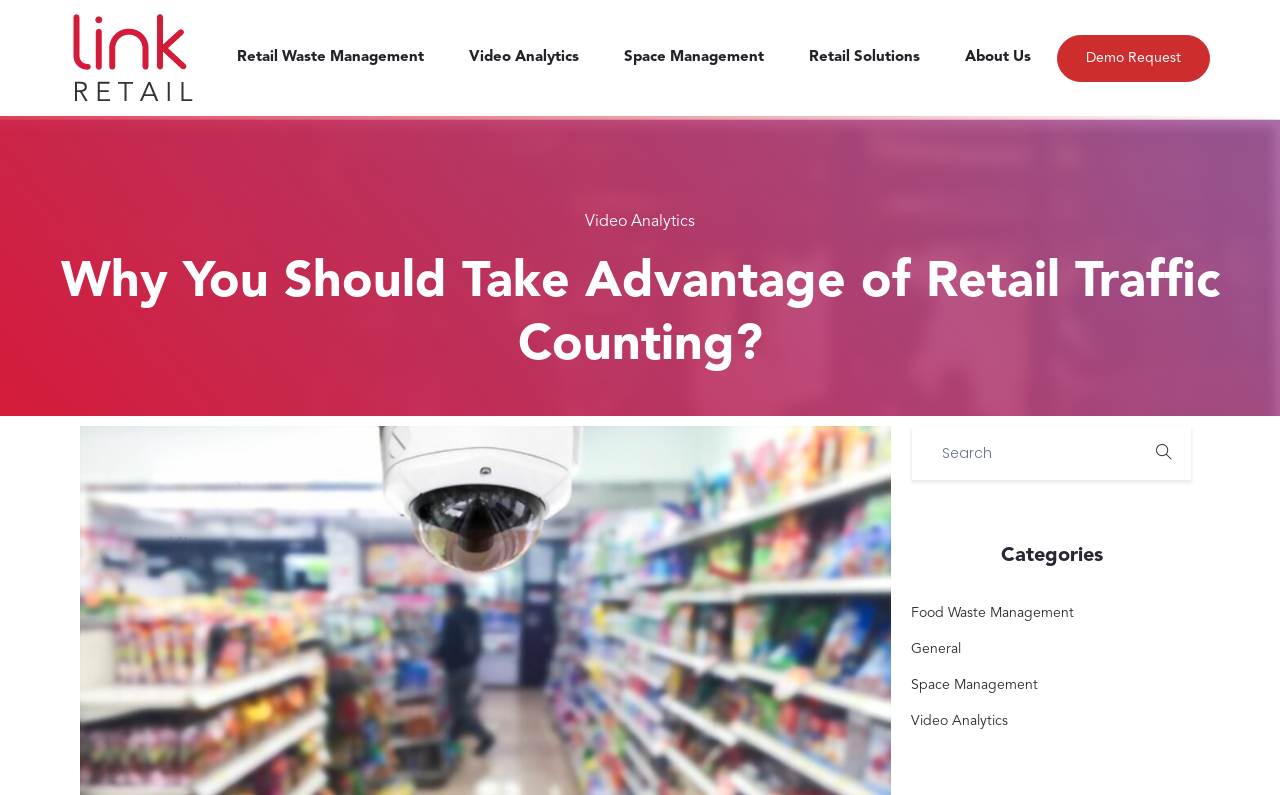Determine the bounding box coordinates for the area that needs to be clicked to fulfill this task: "Explore retail solutions". The coordinates must be given as four float numbers between 0 and 1, i.e., [left, top, right, bottom].

[0.632, 0.062, 0.719, 0.084]